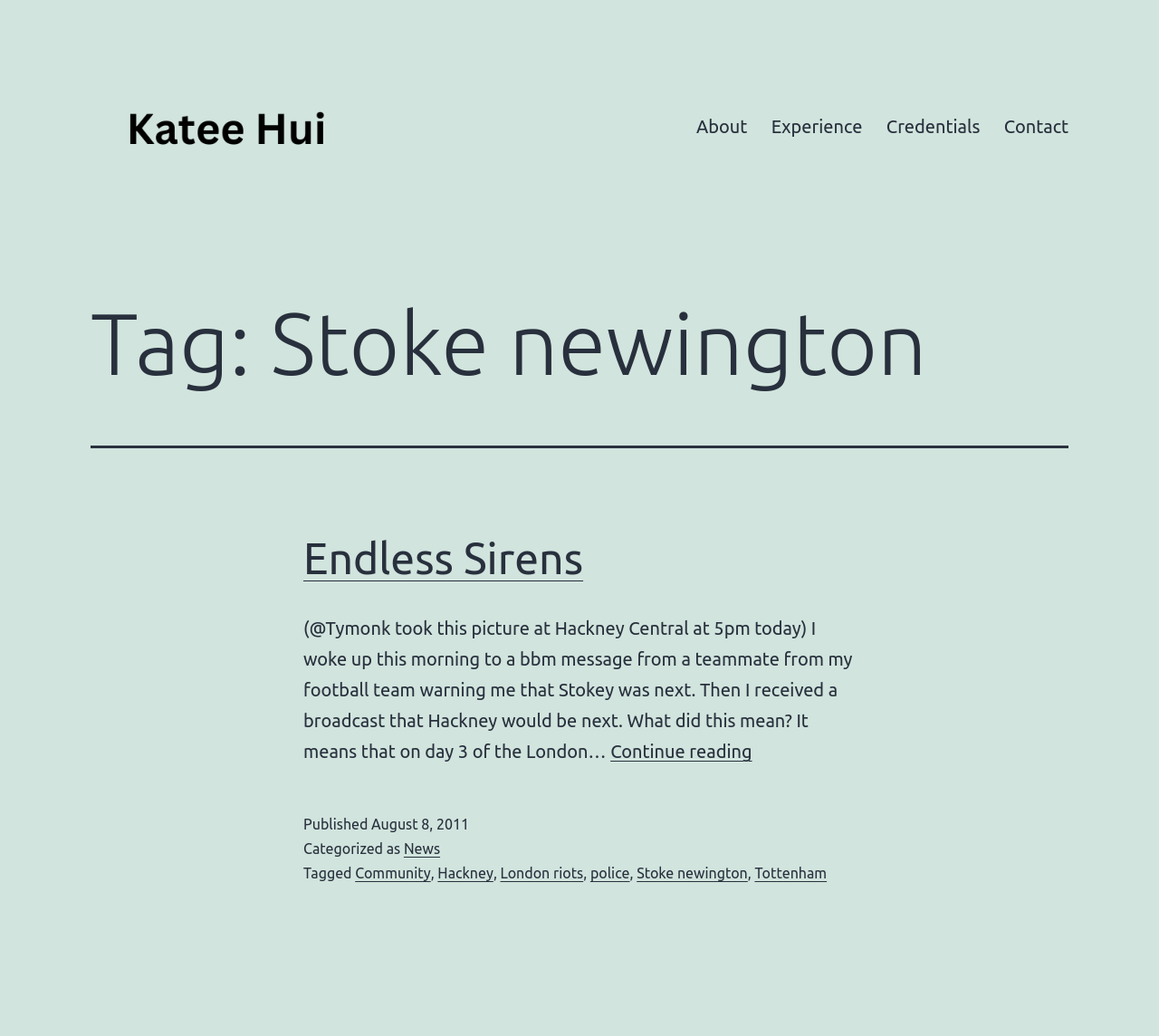From the webpage screenshot, predict the bounding box of the UI element that matches this description: "Community".

[0.306, 0.835, 0.372, 0.851]